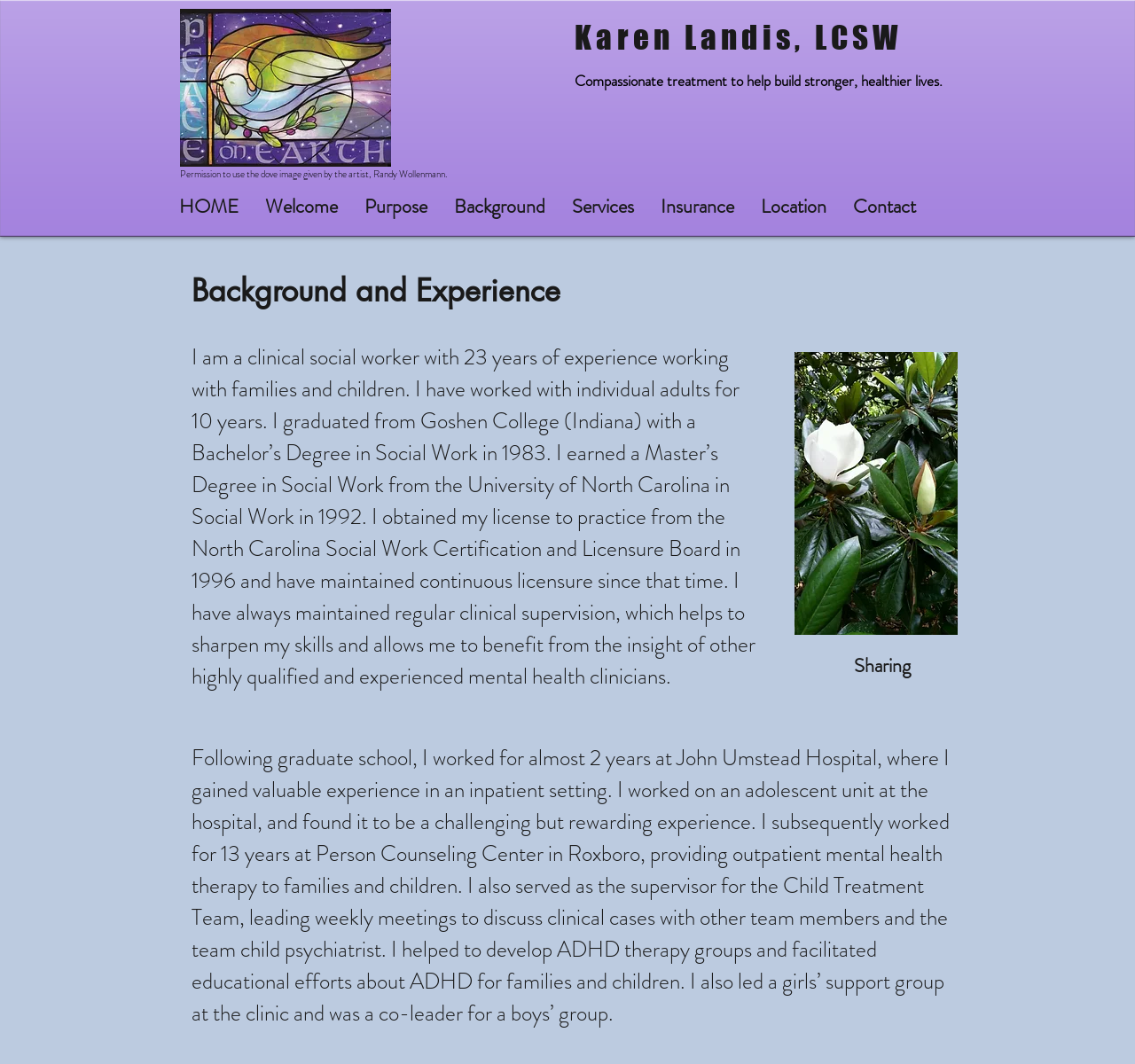Please find and provide the title of the webpage.

Karen Landis, LCSW